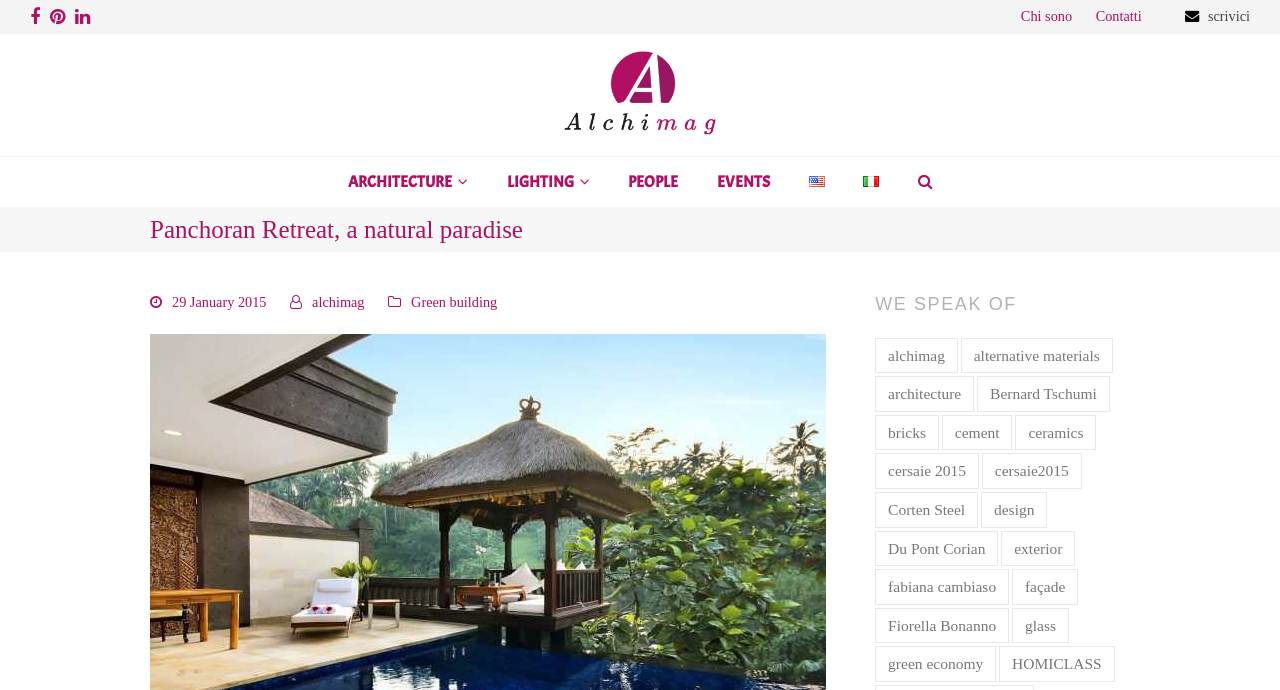Please find the bounding box coordinates of the clickable region needed to complete the following instruction: "Click on Facebook link". The bounding box coordinates must consist of four float numbers between 0 and 1, i.e., [left, top, right, bottom].

[0.023, 0.006, 0.031, 0.043]